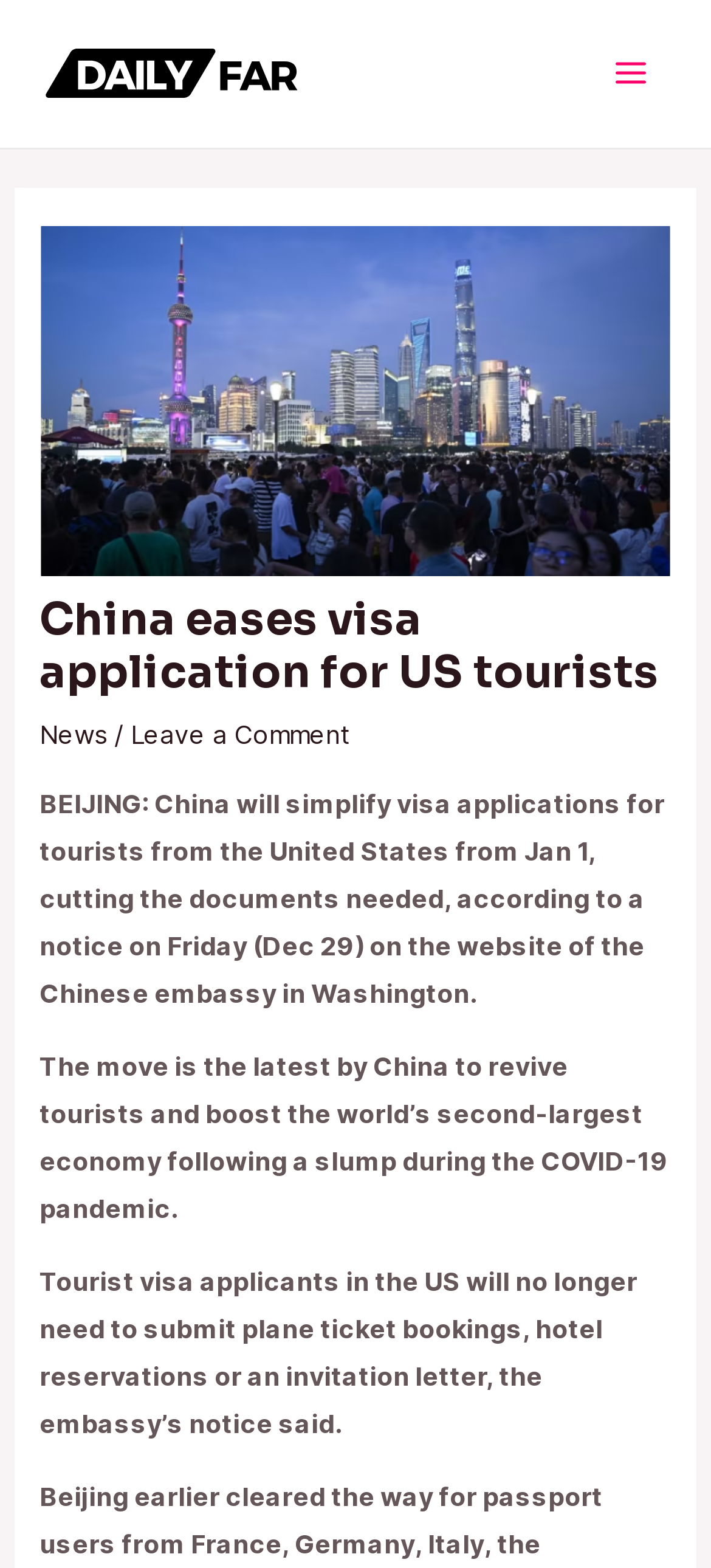Utilize the details in the image to thoroughly answer the following question: When did the Chinese embassy issue the notice?

The article mentions that the notice was issued on Friday, December 29, which is the date when the Chinese embassy in Washington issued the notice about simplifying visa applications for US tourists.